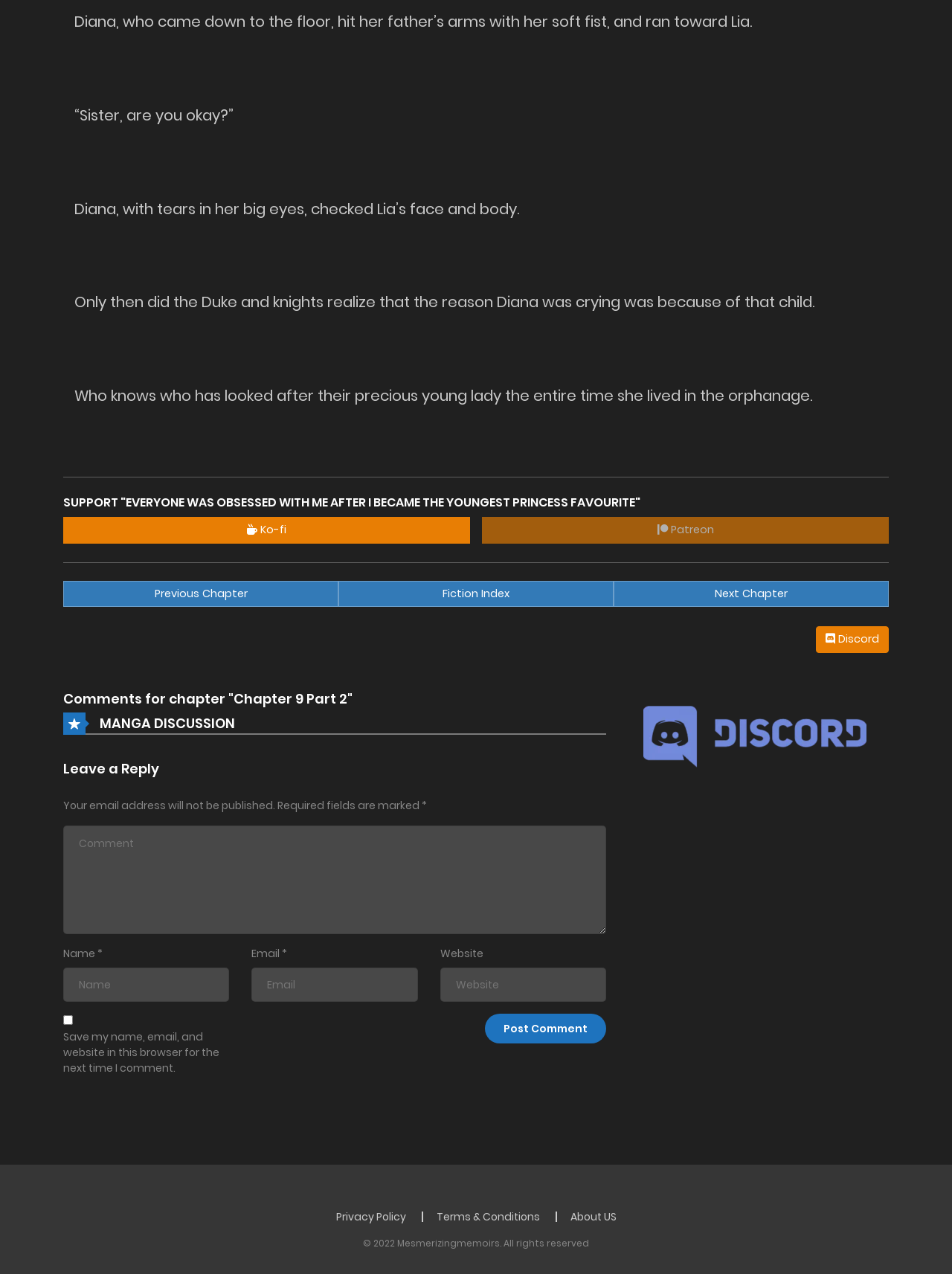Please identify the bounding box coordinates of the clickable element to fulfill the following instruction: "Support the author on Ko-fi". The coordinates should be four float numbers between 0 and 1, i.e., [left, top, right, bottom].

[0.066, 0.406, 0.494, 0.427]